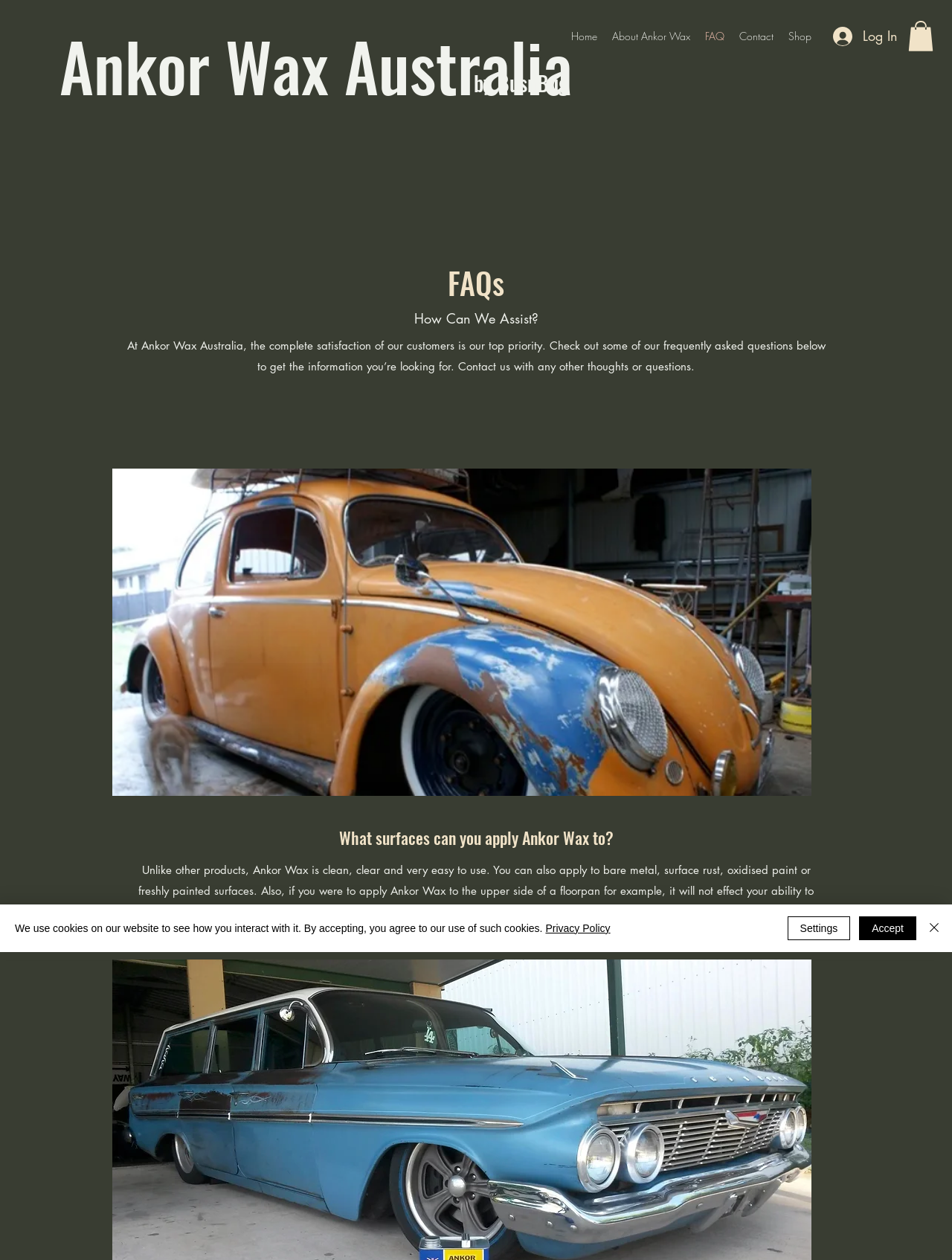Please determine the bounding box coordinates of the element to click on in order to accomplish the following task: "Click the About Ankor Wax link". Ensure the coordinates are four float numbers ranging from 0 to 1, i.e., [left, top, right, bottom].

[0.635, 0.02, 0.733, 0.038]